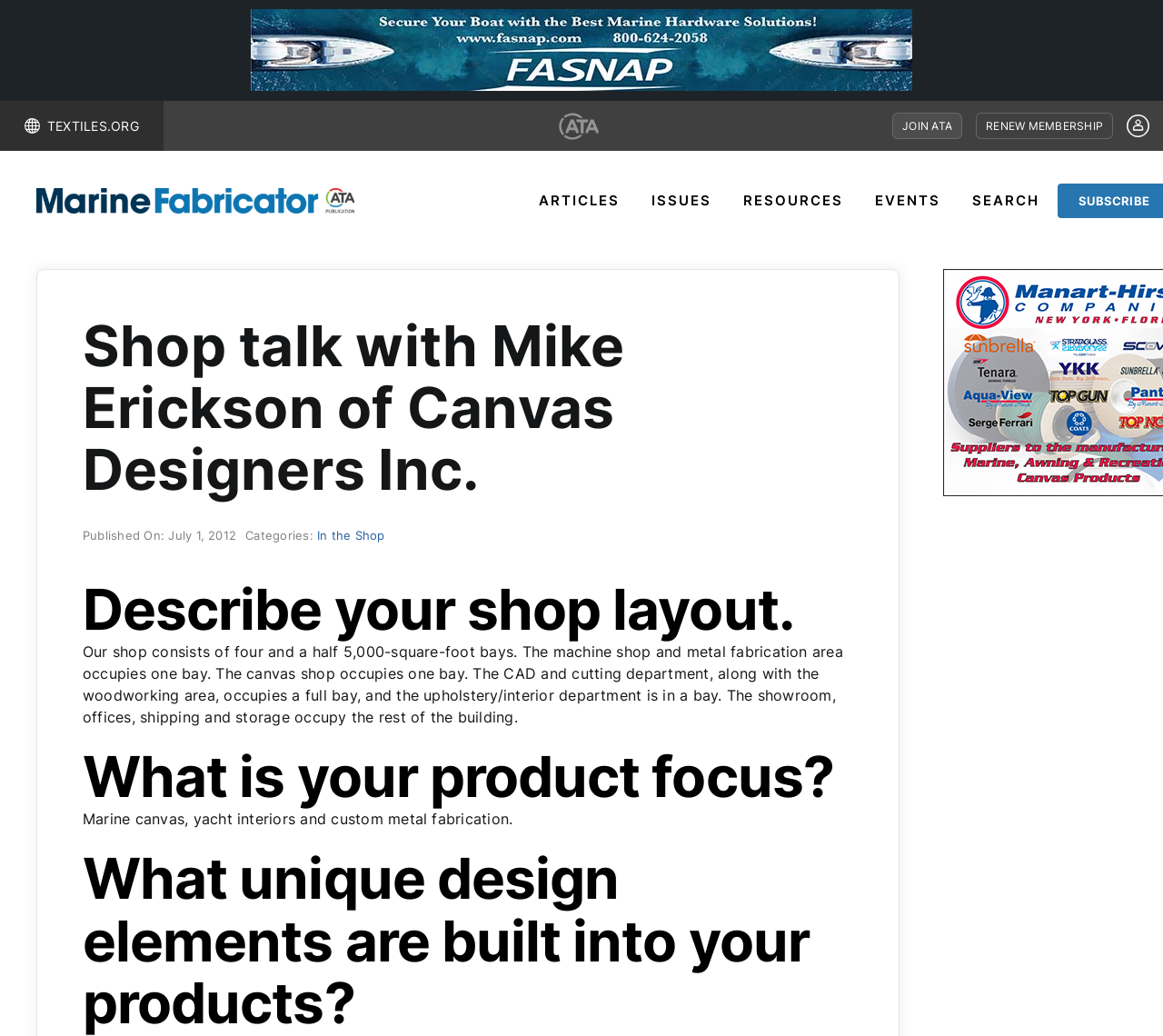Can you specify the bounding box coordinates for the region that should be clicked to fulfill this instruction: "Click the 'ARTICLES' link".

[0.452, 0.178, 0.545, 0.21]